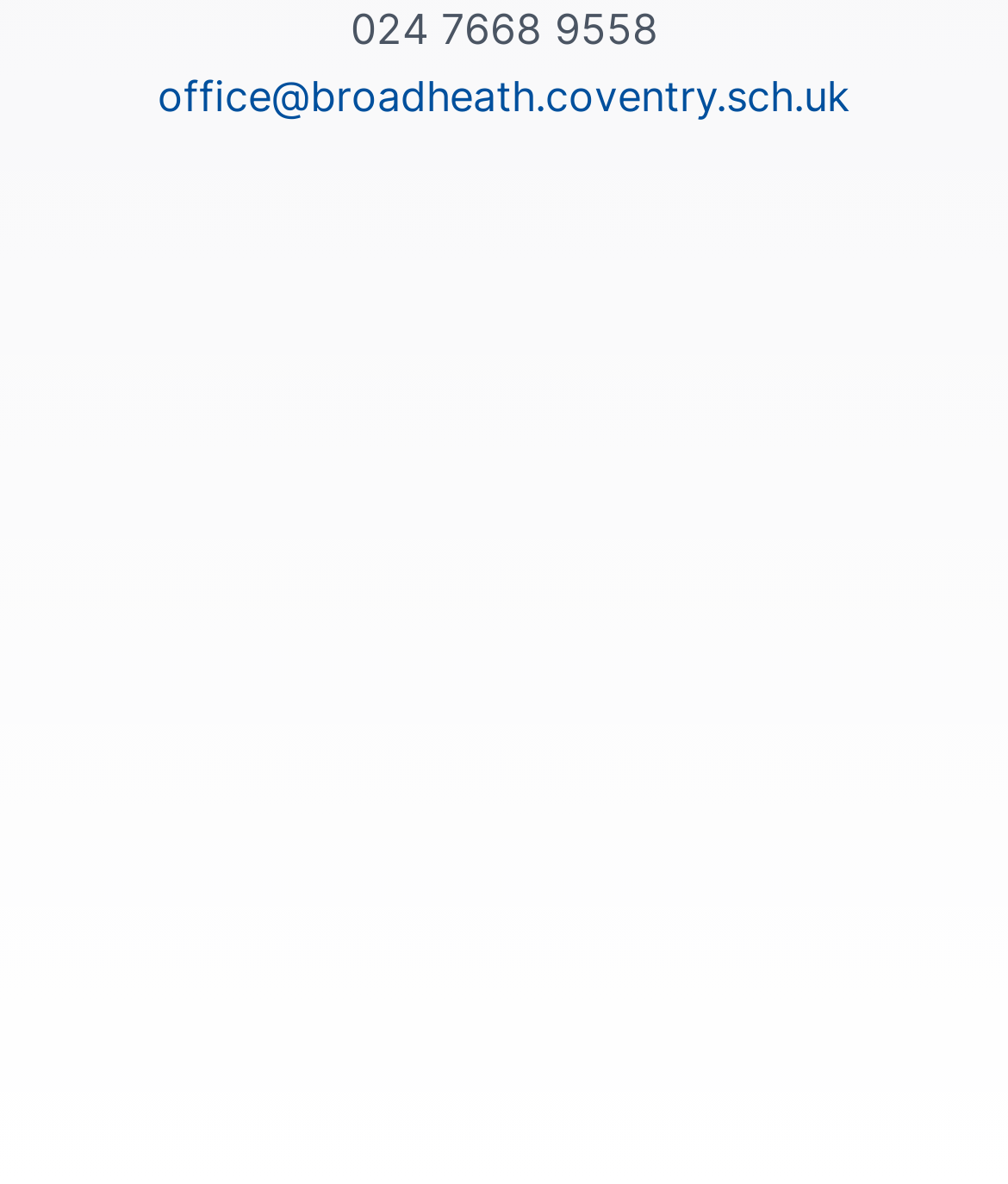Find the bounding box coordinates for the HTML element described as: "office@broadheath.coventry.sch.uk". The coordinates should consist of four float values between 0 and 1, i.e., [left, top, right, bottom].

[0.156, 0.059, 0.844, 0.102]